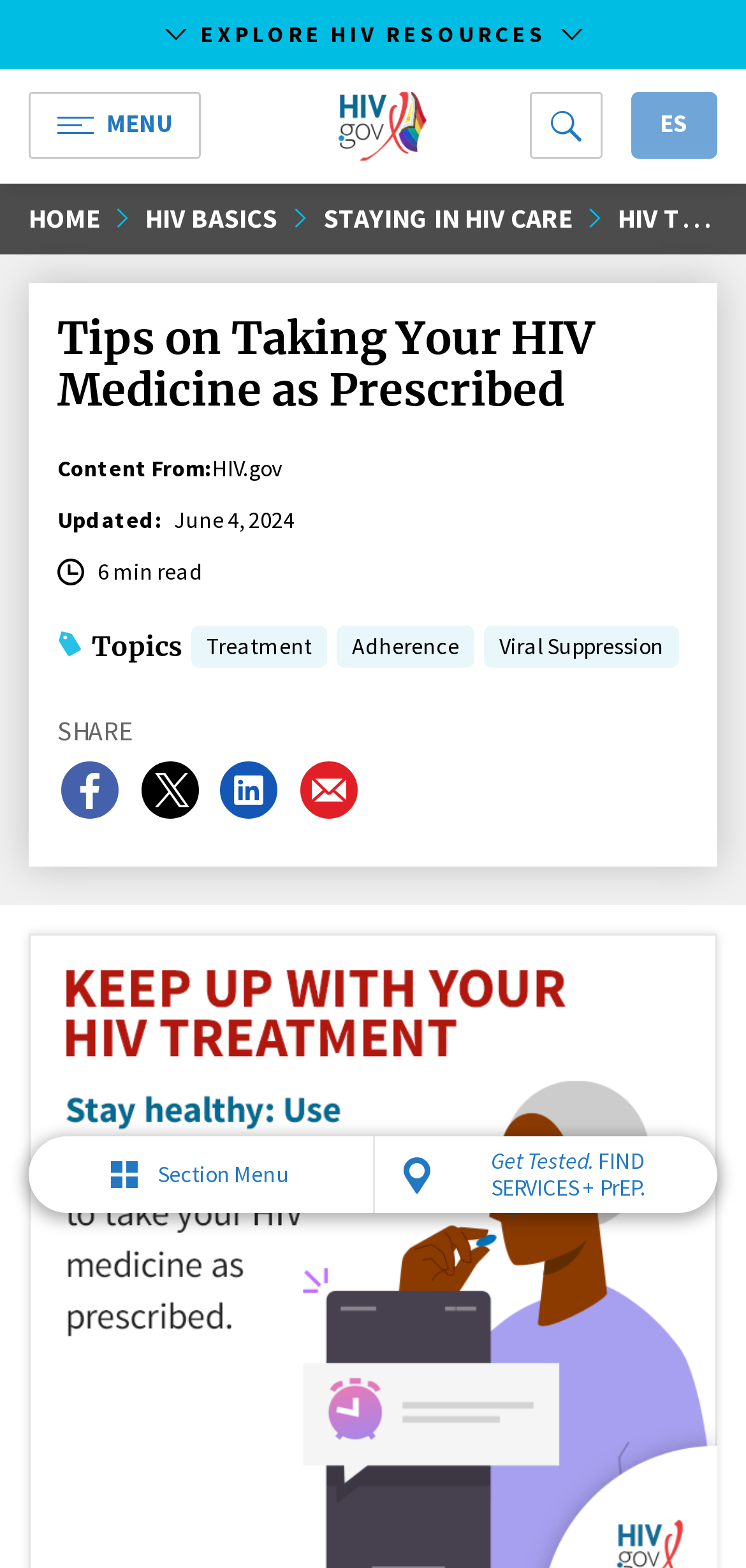Locate the bounding box coordinates of the item that should be clicked to fulfill the instruction: "Click the 'EXPLORE HIV RESOURCES' button".

[0.0, 0.0, 1.0, 0.044]